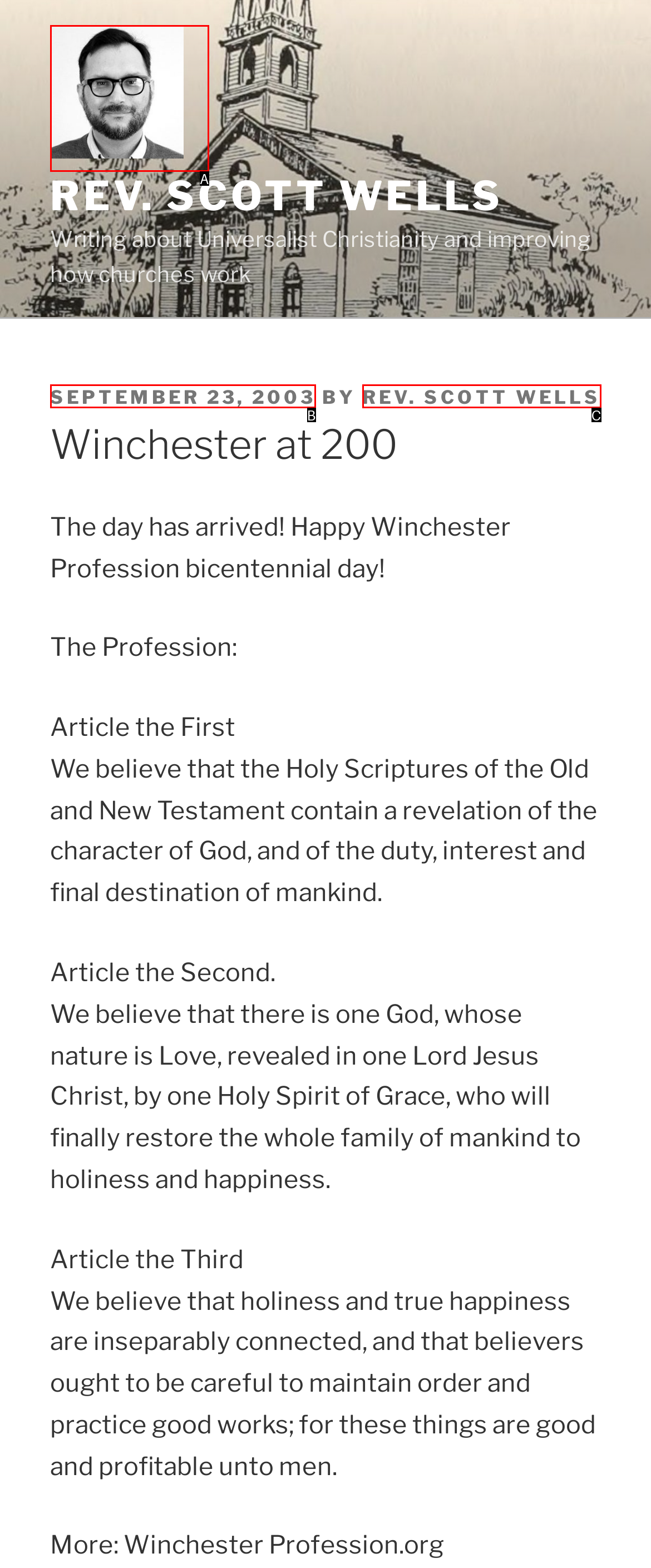From the provided options, pick the HTML element that matches the description: parent_node: REV. SCOTT WELLS. Respond with the letter corresponding to your choice.

A